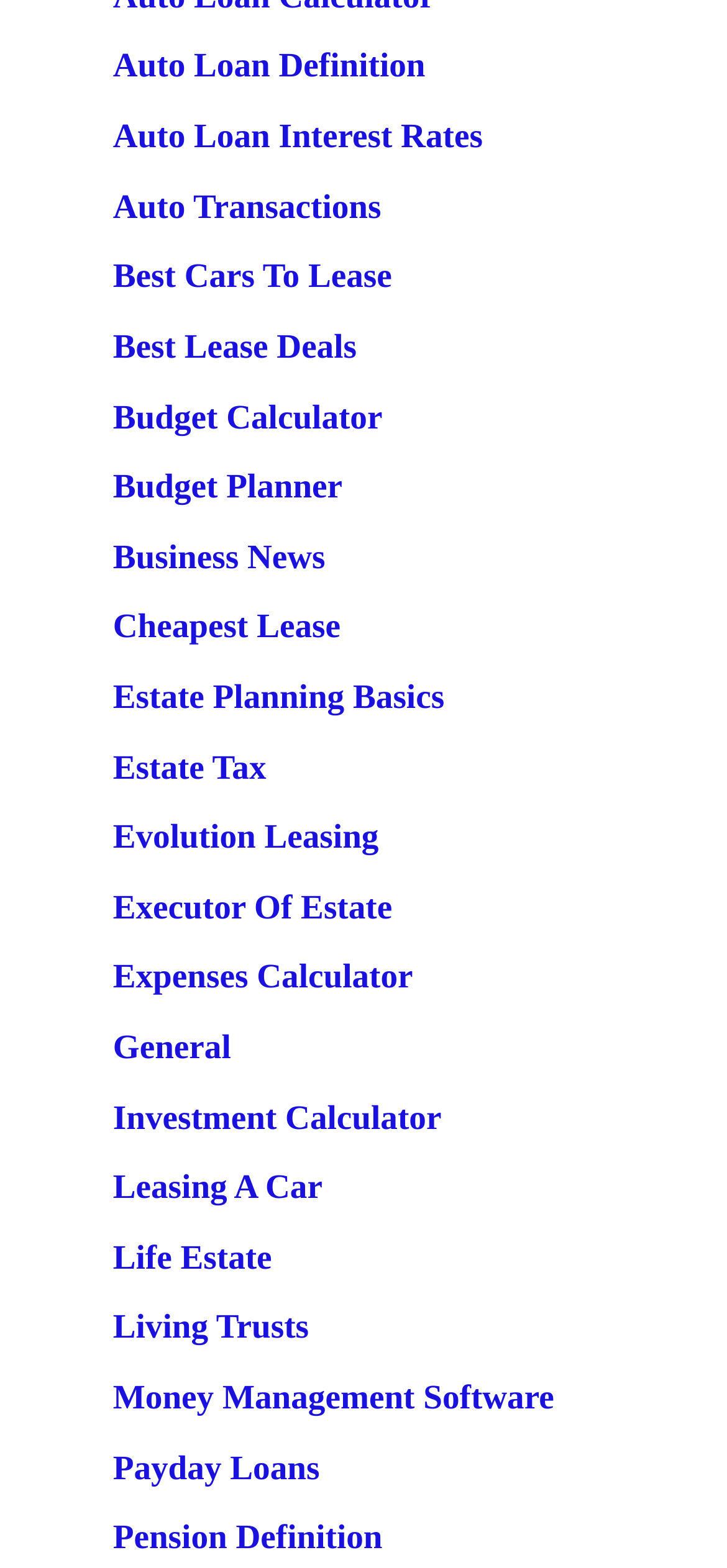How many links are related to leasing on the webpage?
Give a single word or phrase as your answer by examining the image.

4